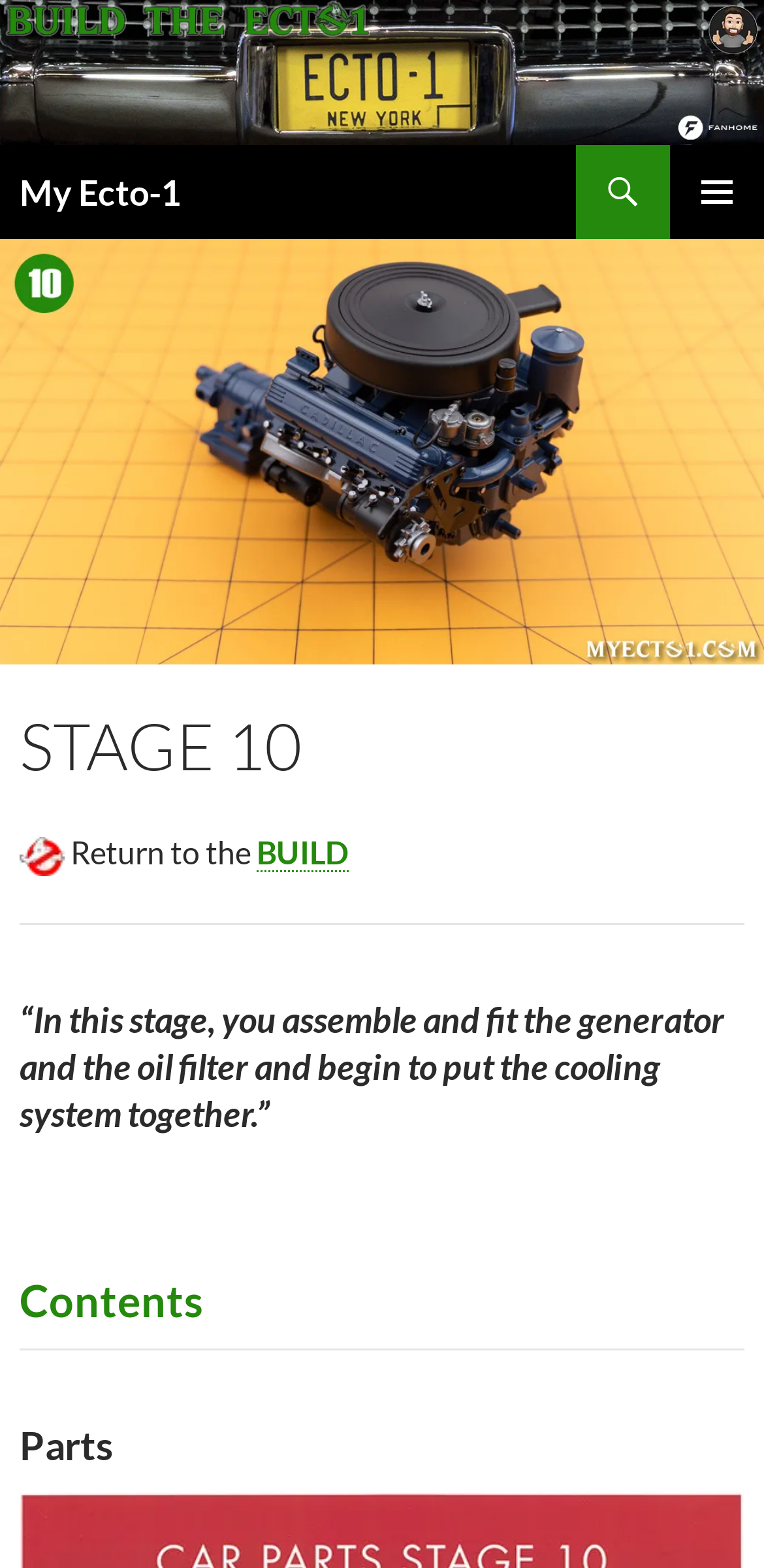What is the current stage?
Answer the question with as much detail as possible.

I determined the current stage by looking at the heading element with the text 'STAGE 10' which is a child of the HeaderAsNonLandmark element.